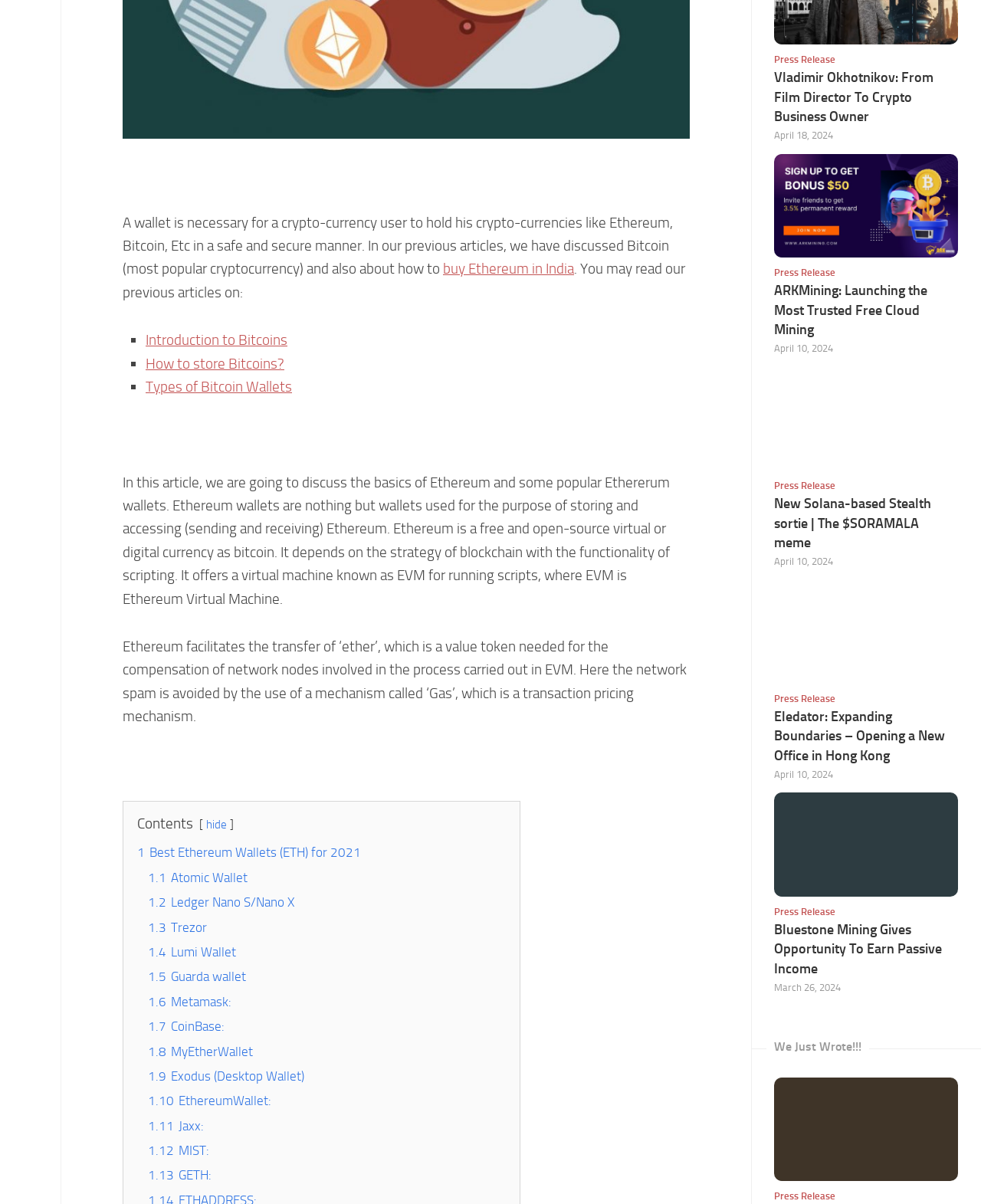Reply to the question with a single word or phrase:
How many links are provided under the 'Contents' section?

11